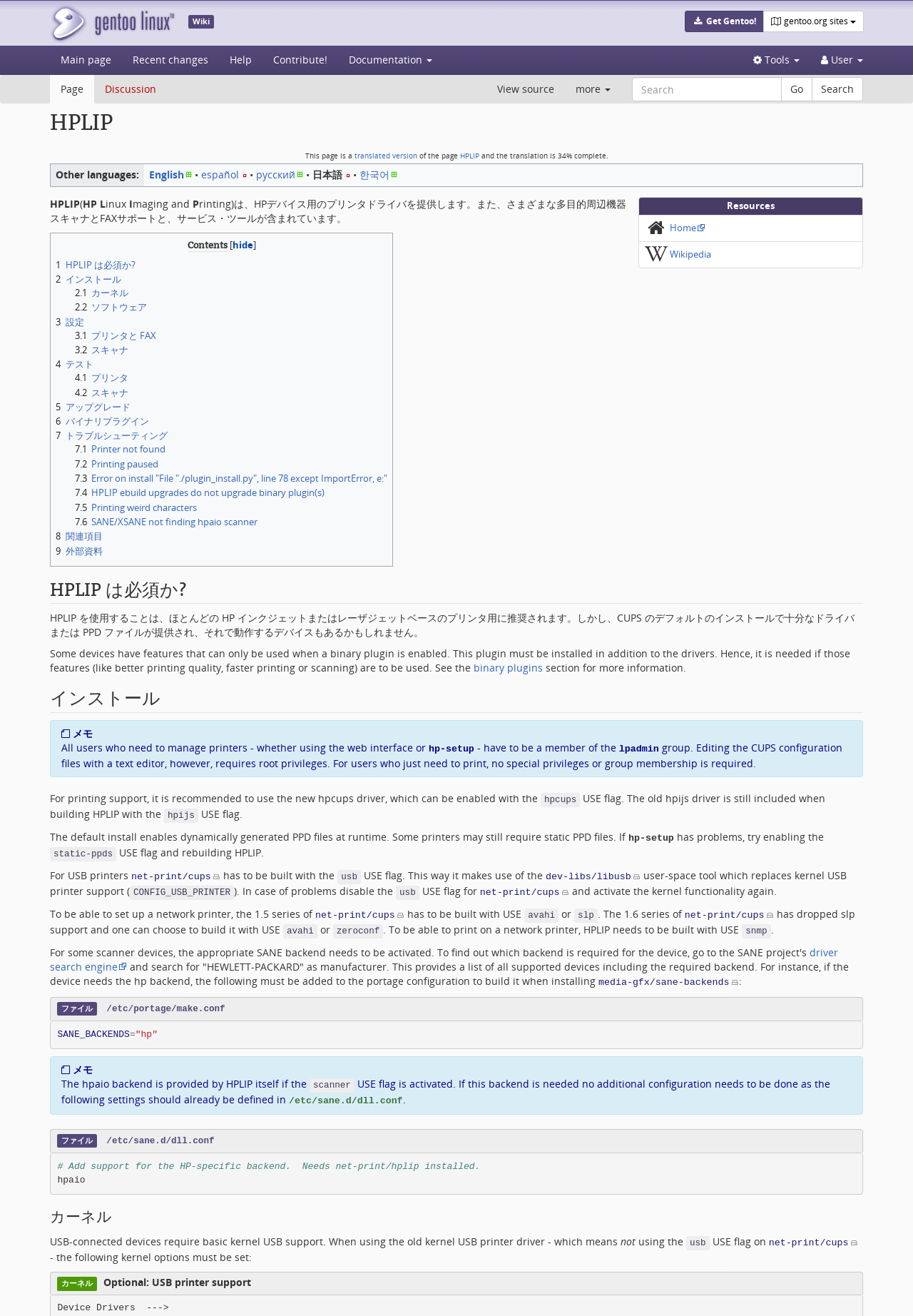Find the bounding box coordinates of the area that needs to be clicked in order to achieve the following instruction: "Search for something in the search box". The coordinates should be specified as four float numbers between 0 and 1, i.e., [left, top, right, bottom].

[0.692, 0.059, 0.856, 0.077]